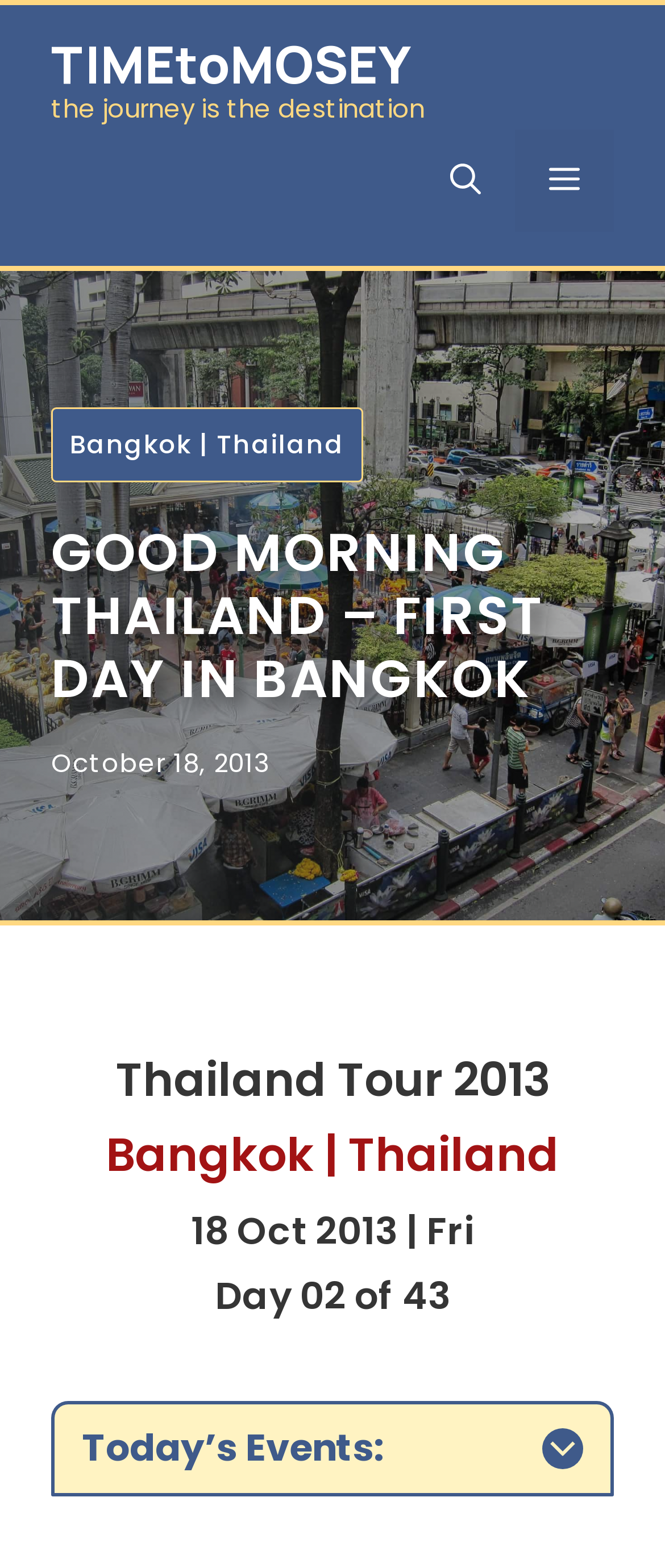Please find and generate the text of the main heading on the webpage.

GOOD MORNING THAILAND – FIRST DAY IN BANGKOK